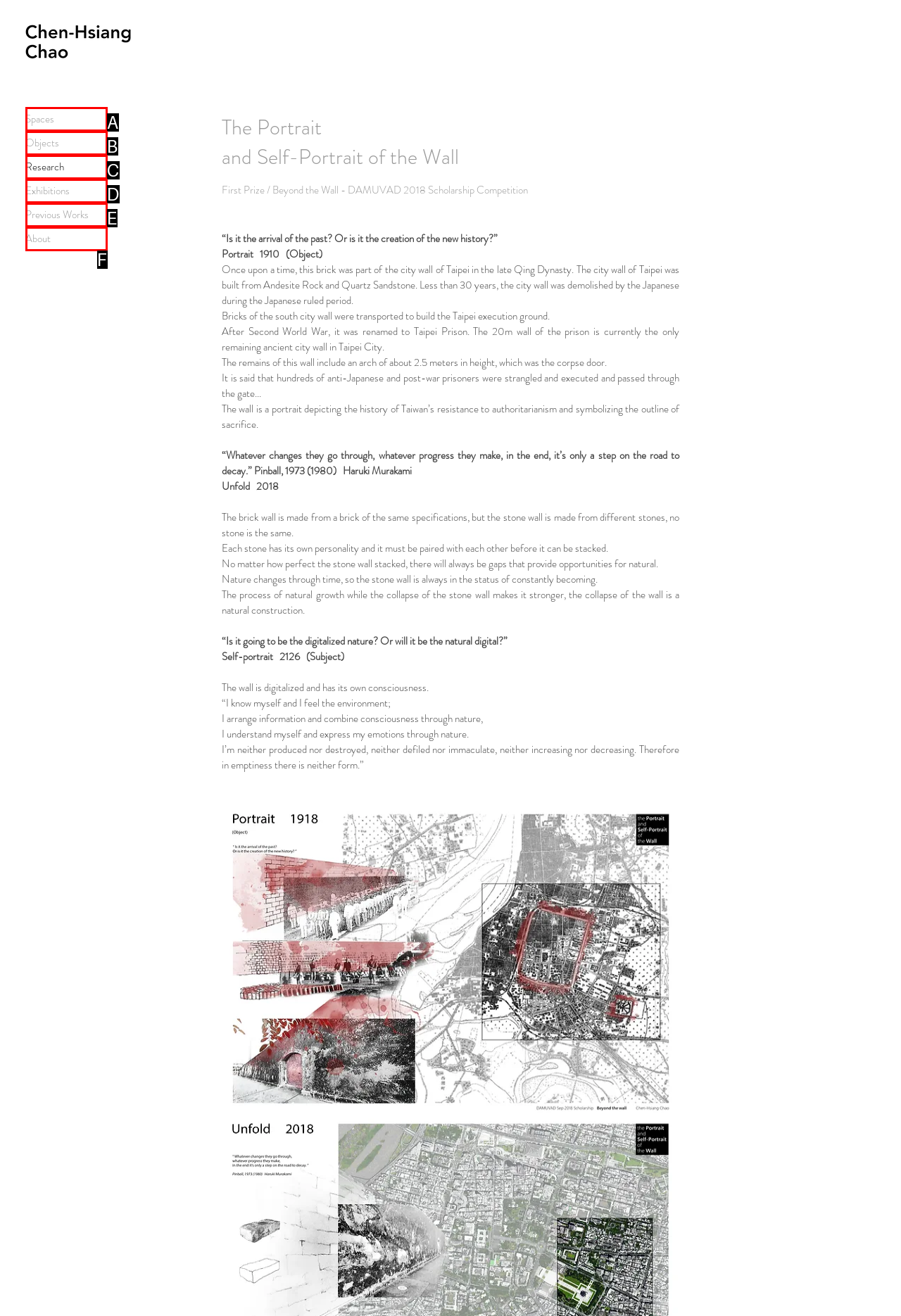What letter corresponds to the UI element described here: Previous Works
Reply with the letter from the options provided.

E